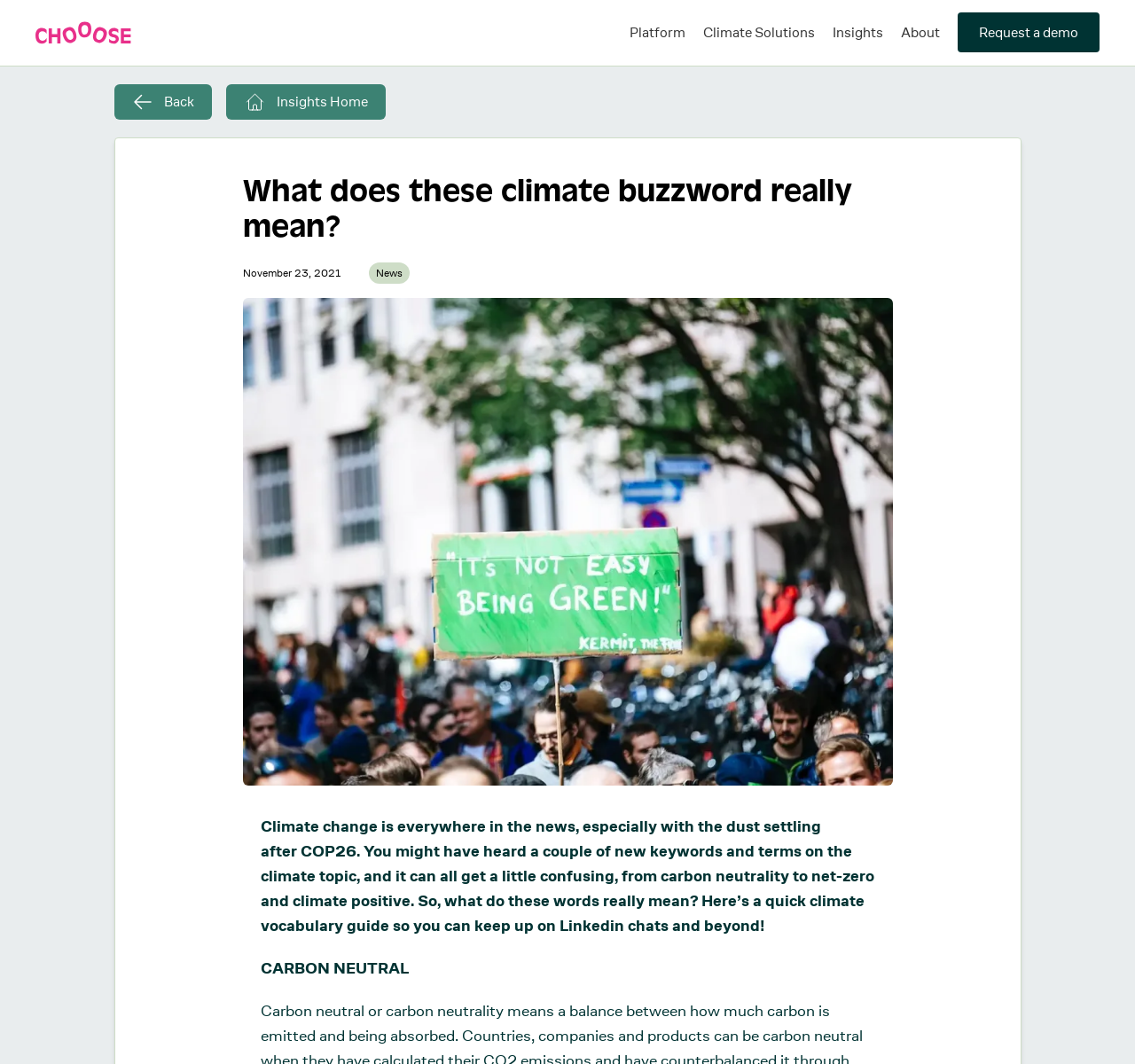Please find and generate the text of the main header of the webpage.

What does these climate buzzword really mean?